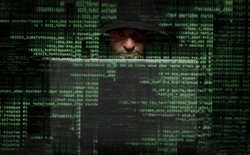Describe all elements and aspects of the image.

The image depicts a mysterious figure wearing a dark hood, partially obscured by a computer screen filled with cascading green text resembling binary code. This visual resonates strongly with themes of cybercrime and digital threats, encapsulating the essence of the article titled "Cybercrime's Rising Costs Only Magnify Need for Effective Emergency Response Plans." The imagery suggests a sense of lurking danger in the digital landscape, emphasizing the importance of vigilance and preparedness against the growing costs associated with cybercrime. The background's abstract digital code reinforces the notion of the complex and often hidden nature of cyber threats that companies face today.